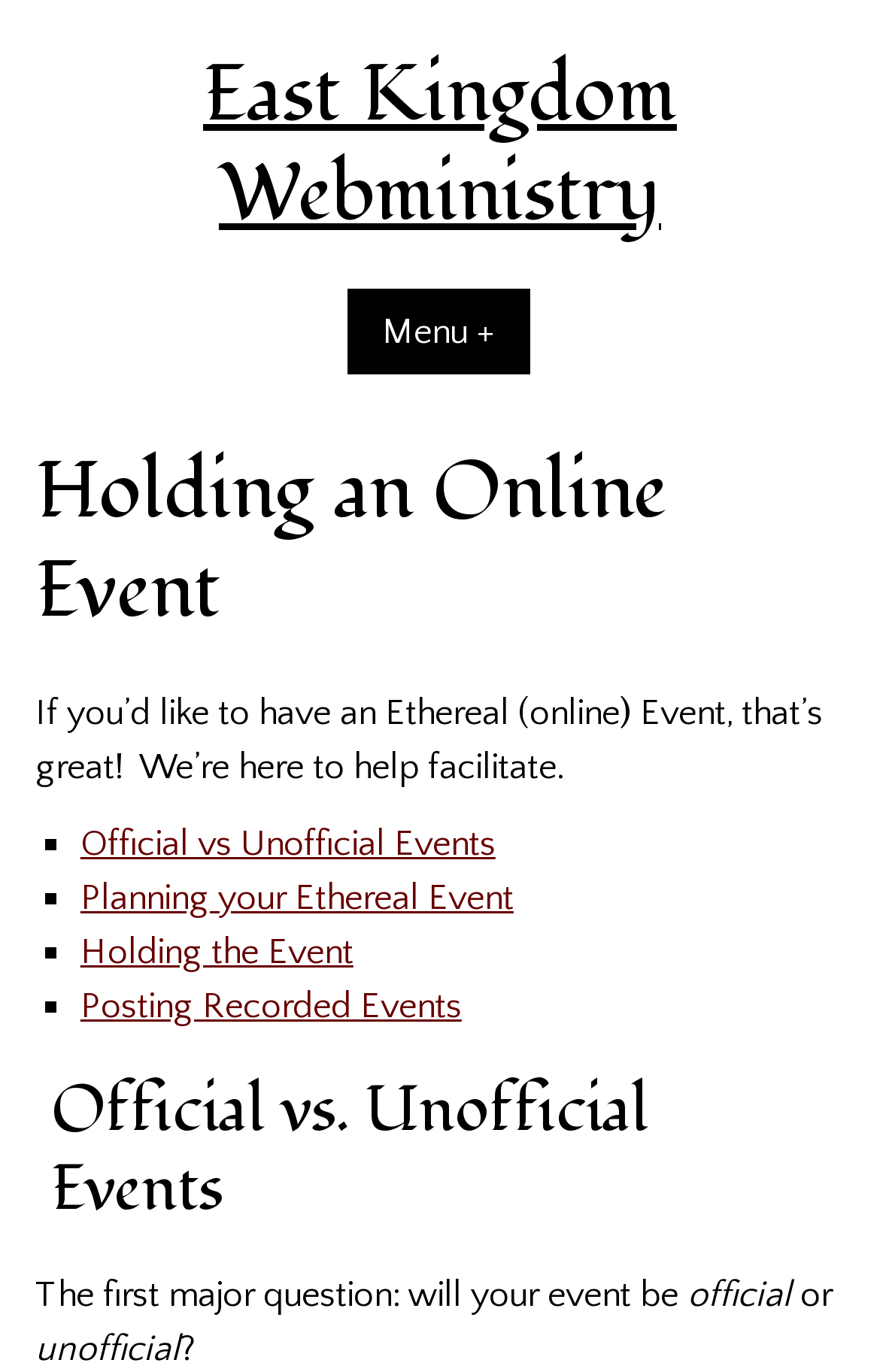What is the position of the 'Menu +' button?
Based on the screenshot, provide a one-word or short-phrase response.

Top right